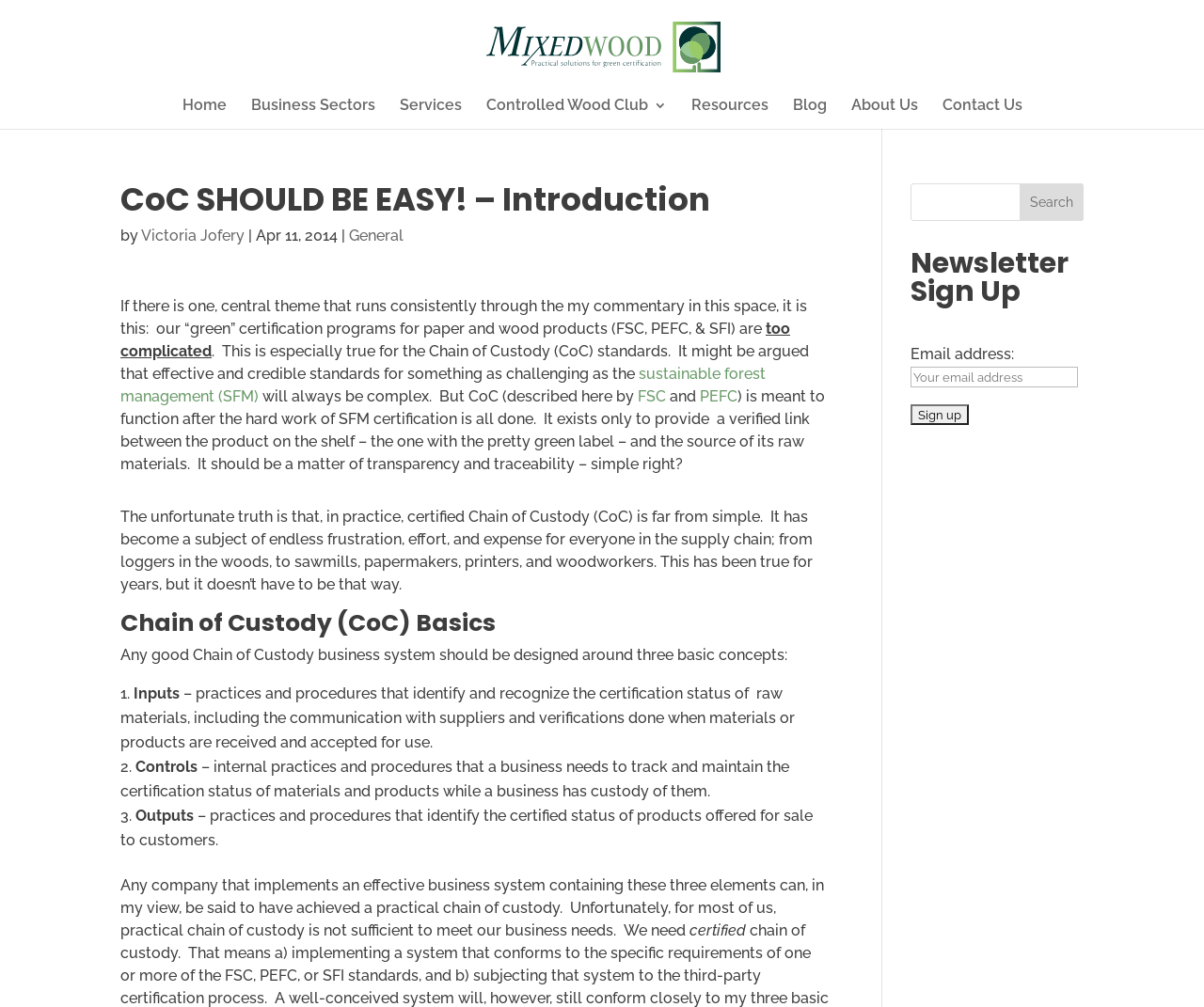For the following element description, predict the bounding box coordinates in the format (top-left x, top-left y, bottom-right x, bottom-right y). All values should be floating point numbers between 0 and 1. Description: Services

[0.332, 0.098, 0.383, 0.128]